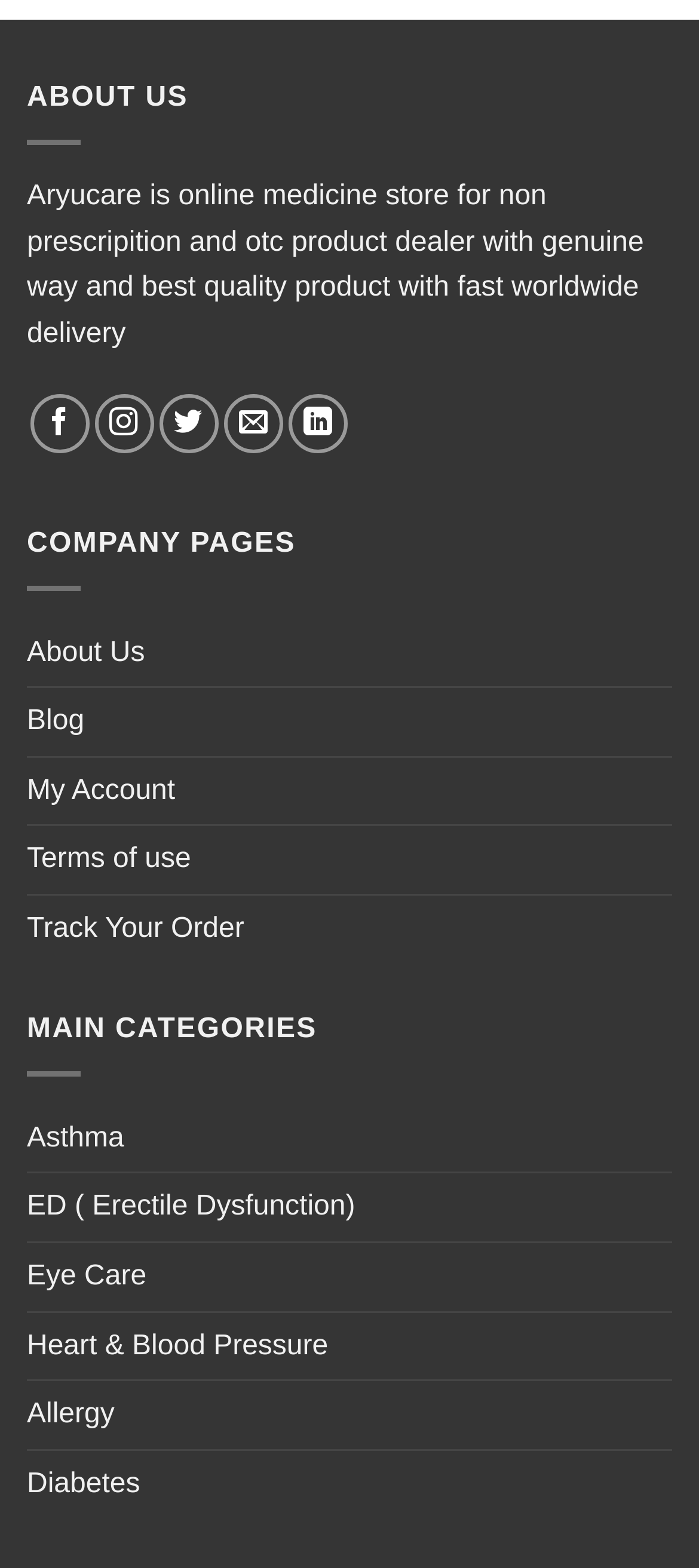Identify the bounding box coordinates necessary to click and complete the given instruction: "View my account".

[0.038, 0.483, 0.251, 0.526]